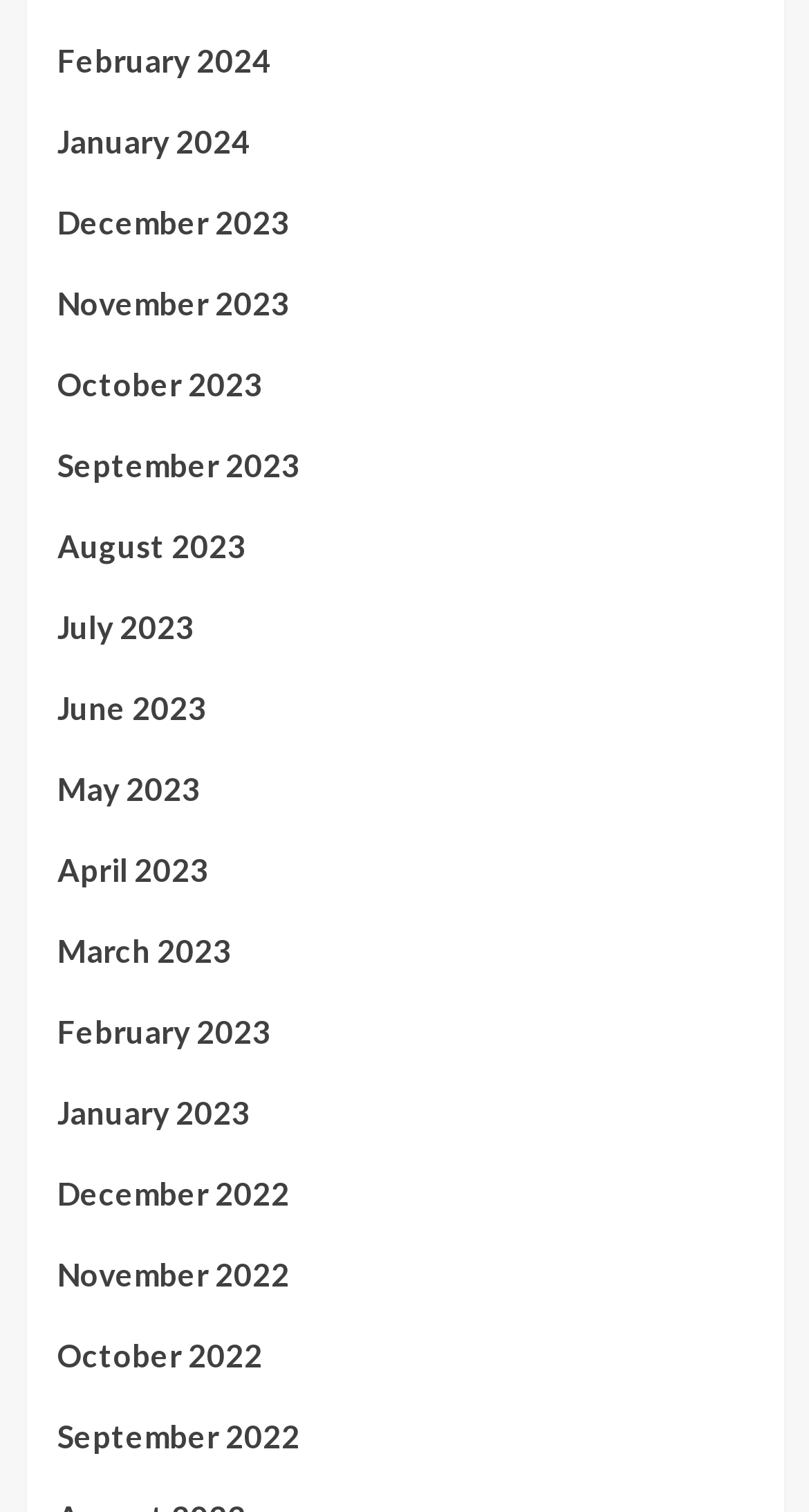Can you identify the bounding box coordinates of the clickable region needed to carry out this instruction: 'browse December 2022'? The coordinates should be four float numbers within the range of 0 to 1, stated as [left, top, right, bottom].

[0.071, 0.772, 0.929, 0.826]